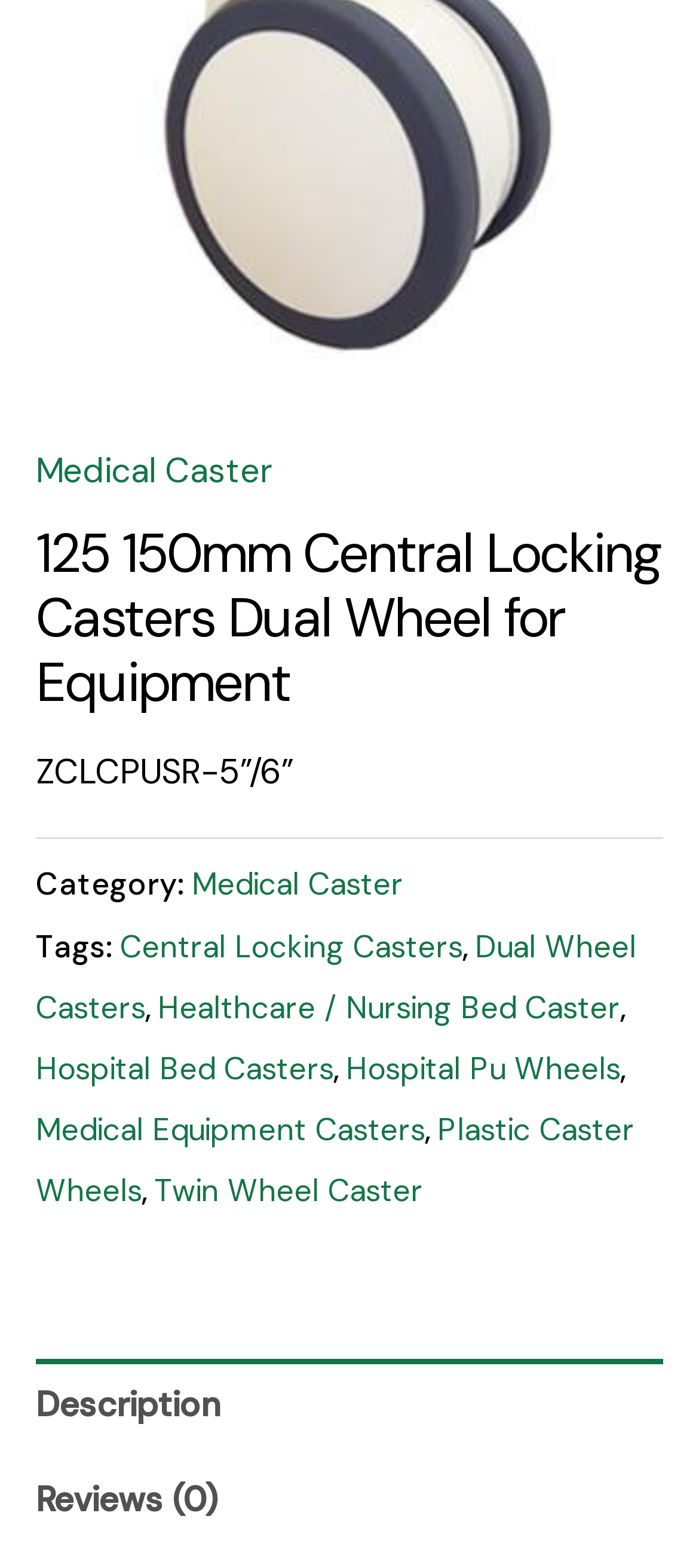Please find the bounding box coordinates of the element's region to be clicked to carry out this instruction: "visit Healthcare / Nursing Bed Caster page".

[0.226, 0.63, 0.887, 0.655]